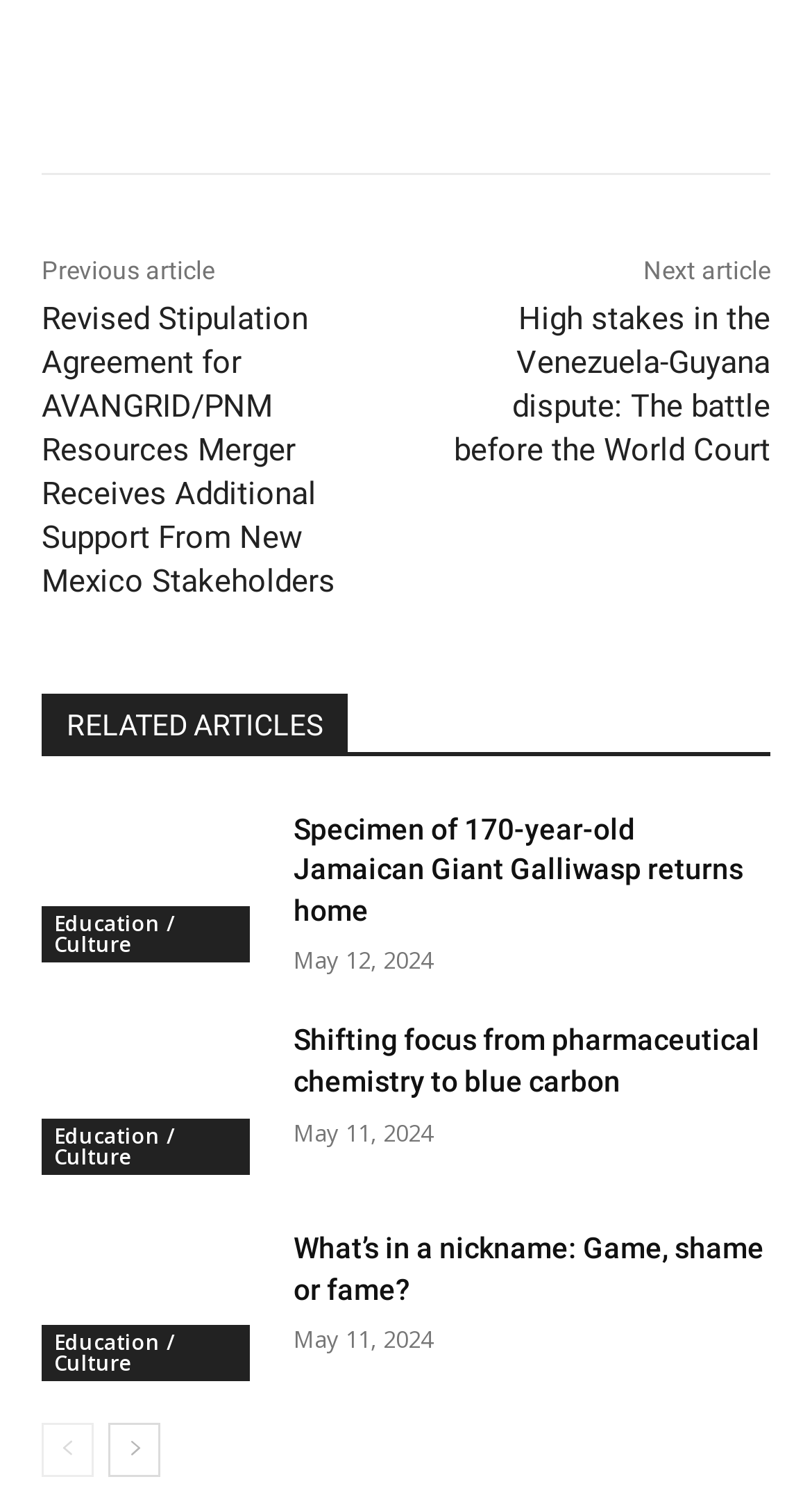Please give a one-word or short phrase response to the following question: 
How many article links are on this page?

7